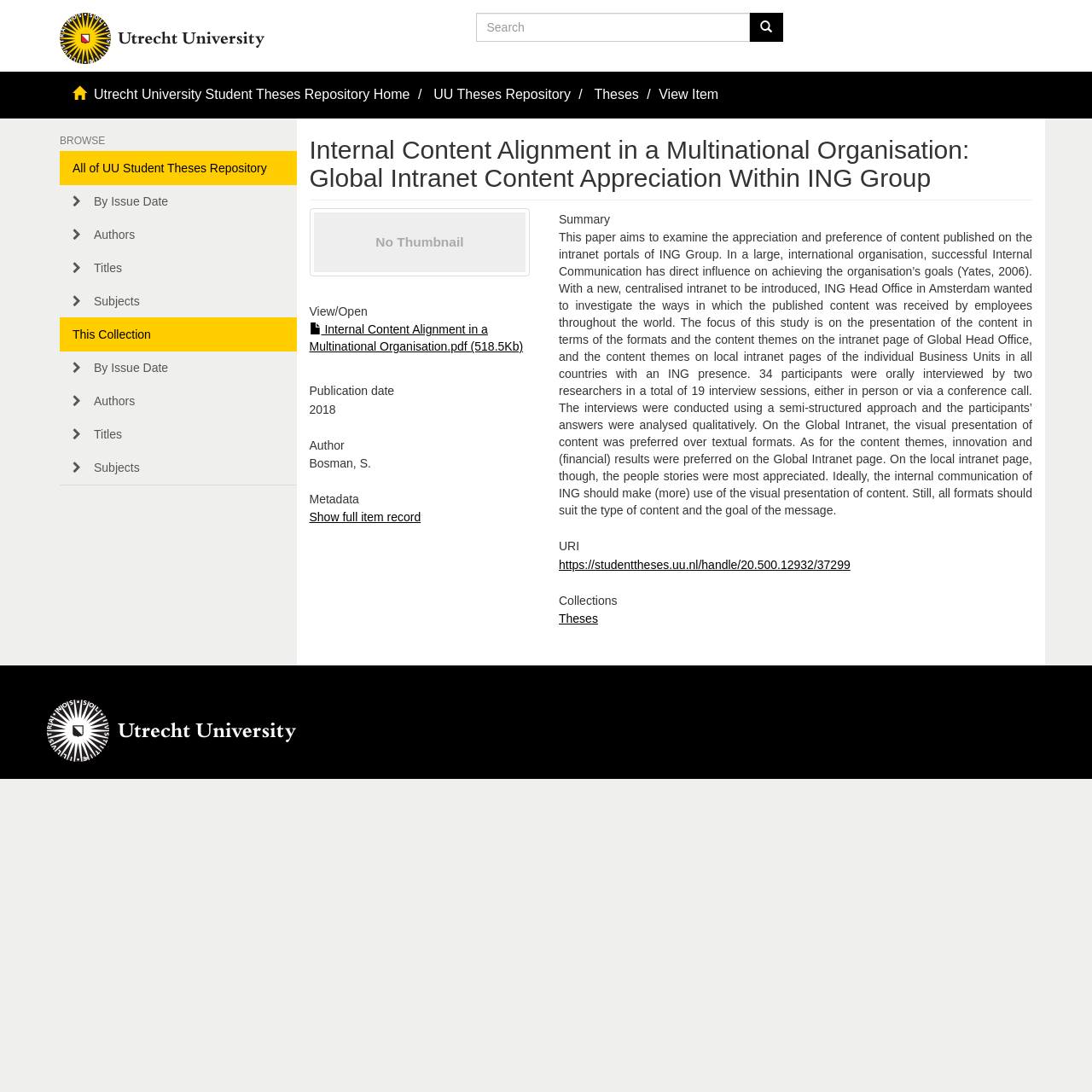Using the details from the image, please elaborate on the following question: What is the author of the thesis?

I found the author of the thesis by looking at the static text element with the text 'Bosman, S.' which is located under the heading 'Author'. This element is likely to contain the author of the thesis.